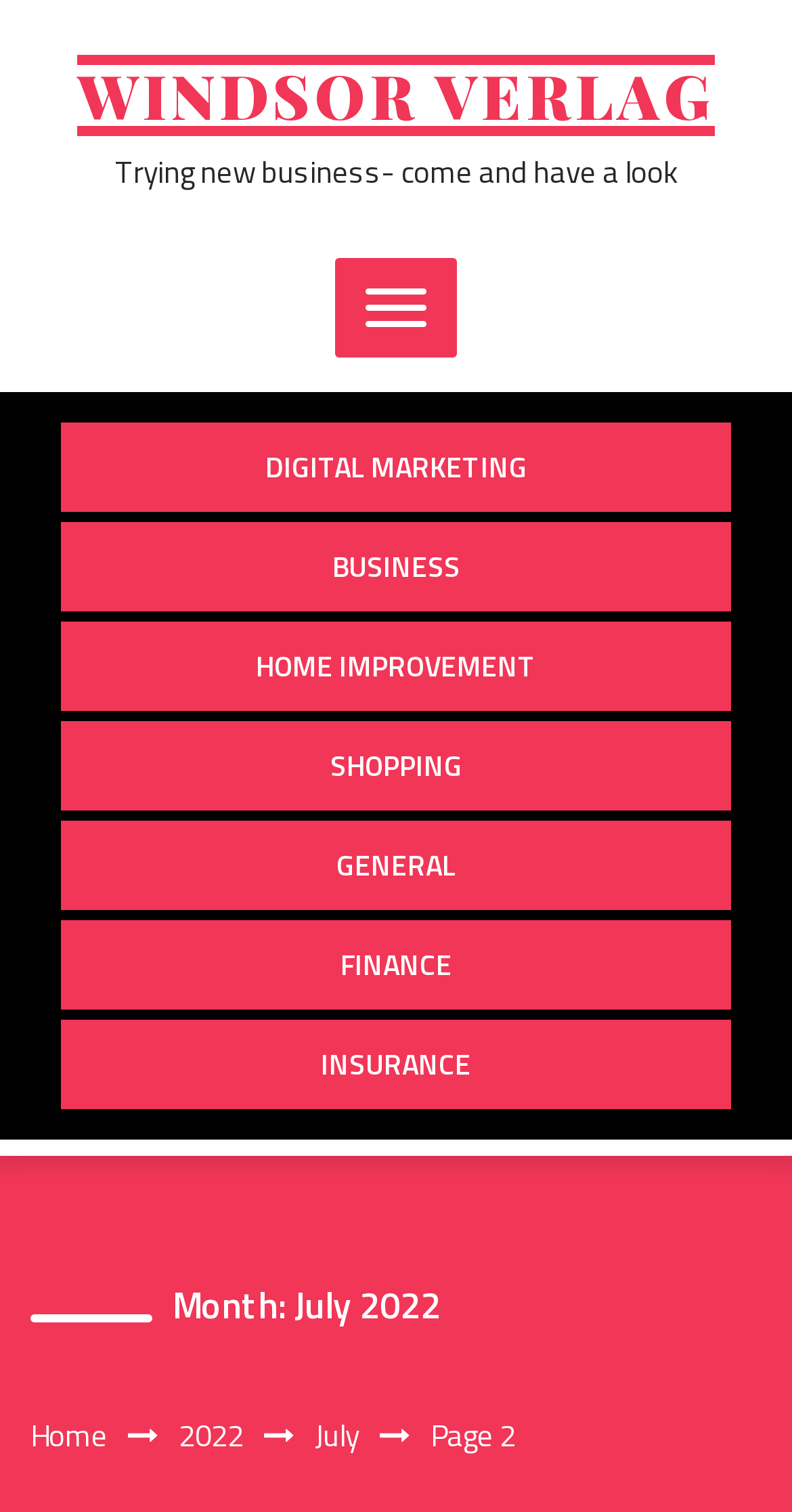What is the current month and year?
Look at the image and provide a short answer using one word or a phrase.

July 2022